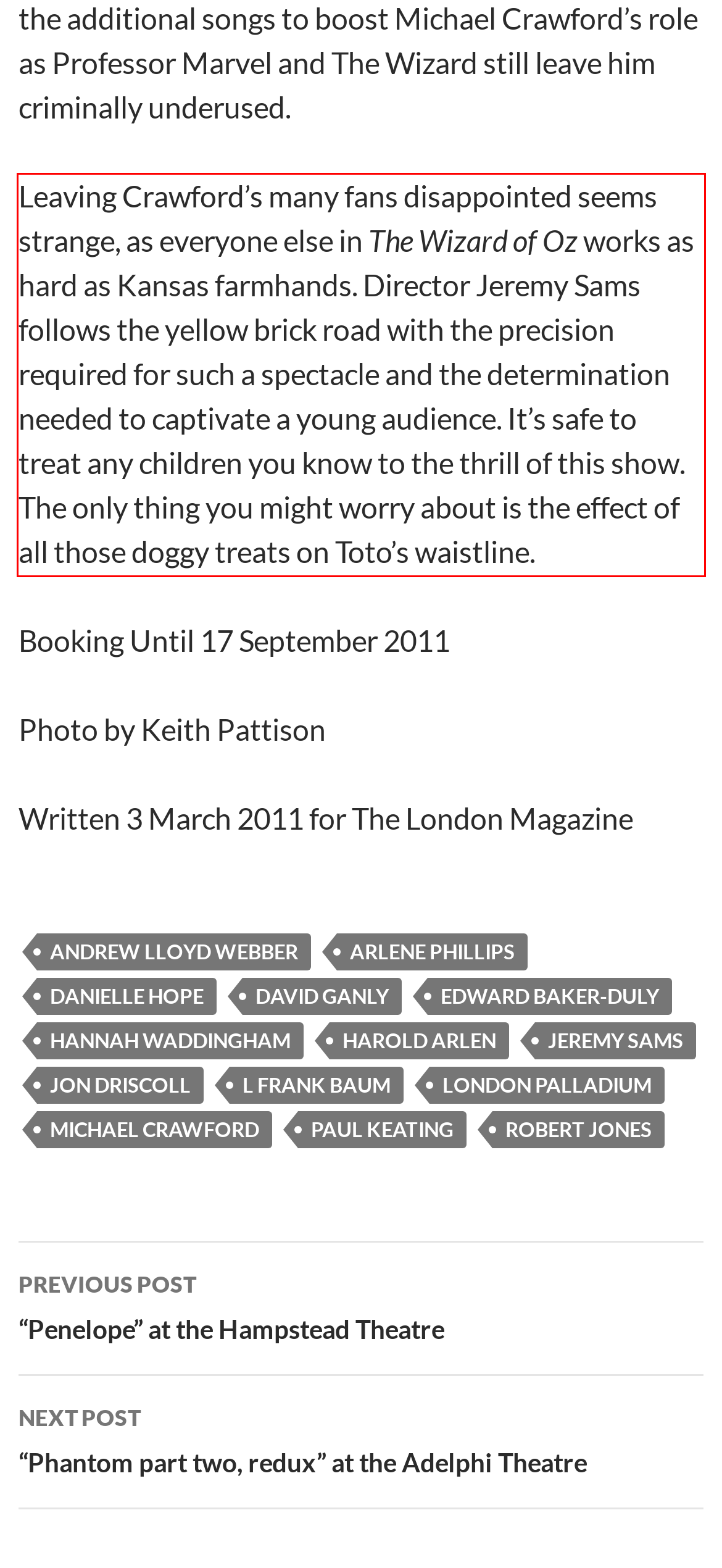Identify the text inside the red bounding box on the provided webpage screenshot by performing OCR.

Leaving Crawford’s many fans disappointed seems strange, as everyone else in The Wizard of Oz works as hard as Kansas farmhands. Director Jeremy Sams follows the yellow brick road with the precision required for such a spectacle and the determination needed to captivate a young audience. It’s safe to treat any children you know to the thrill of this show. The only thing you might worry about is the effect of all those doggy treats on Toto’s waistline.